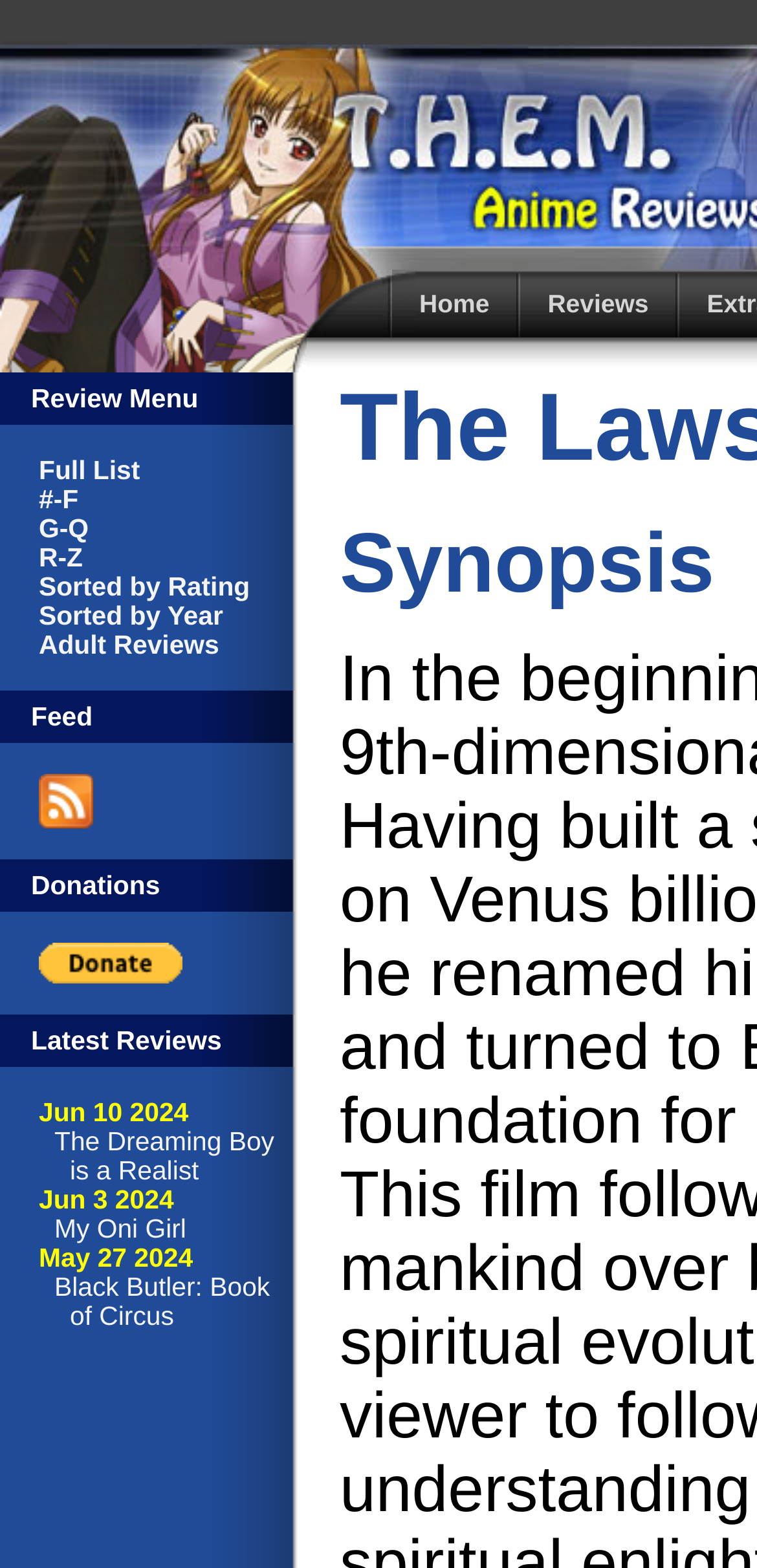Can you find the bounding box coordinates for the element to click on to achieve the instruction: "View gold dust earrings"?

None